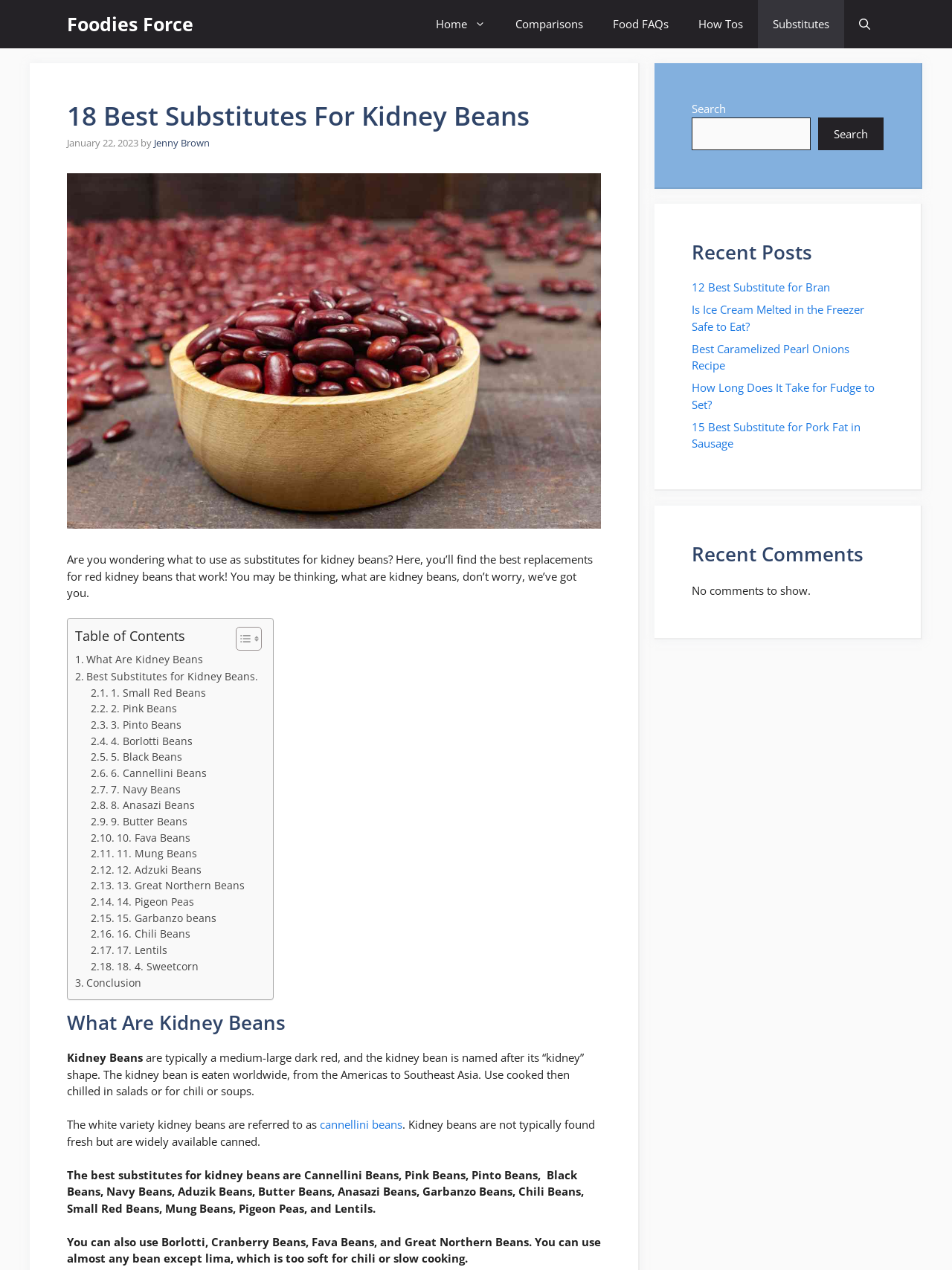What is the purpose of the article?
Using the image, provide a detailed and thorough answer to the question.

The purpose of the article can be inferred by looking at the title '18 Best Substitutes For Kidney Beans' and the content of the article, which lists and describes various substitutes for kidney beans. The article aims to provide readers with alternatives to kidney beans.